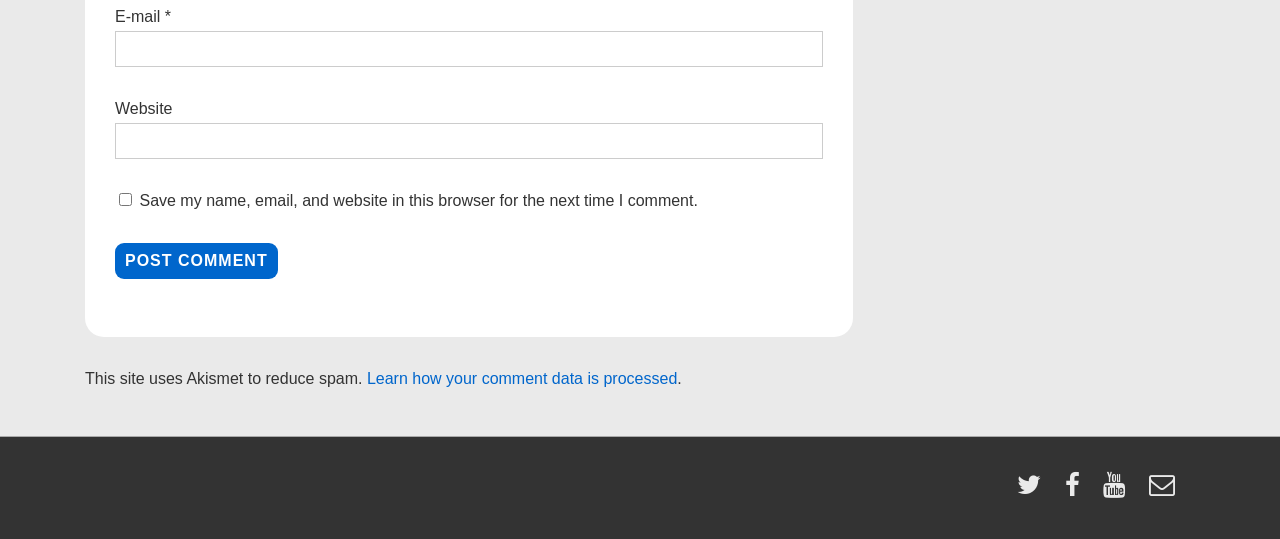Locate the bounding box coordinates of the clickable region to complete the following instruction: "Enter email address."

[0.09, 0.058, 0.643, 0.125]